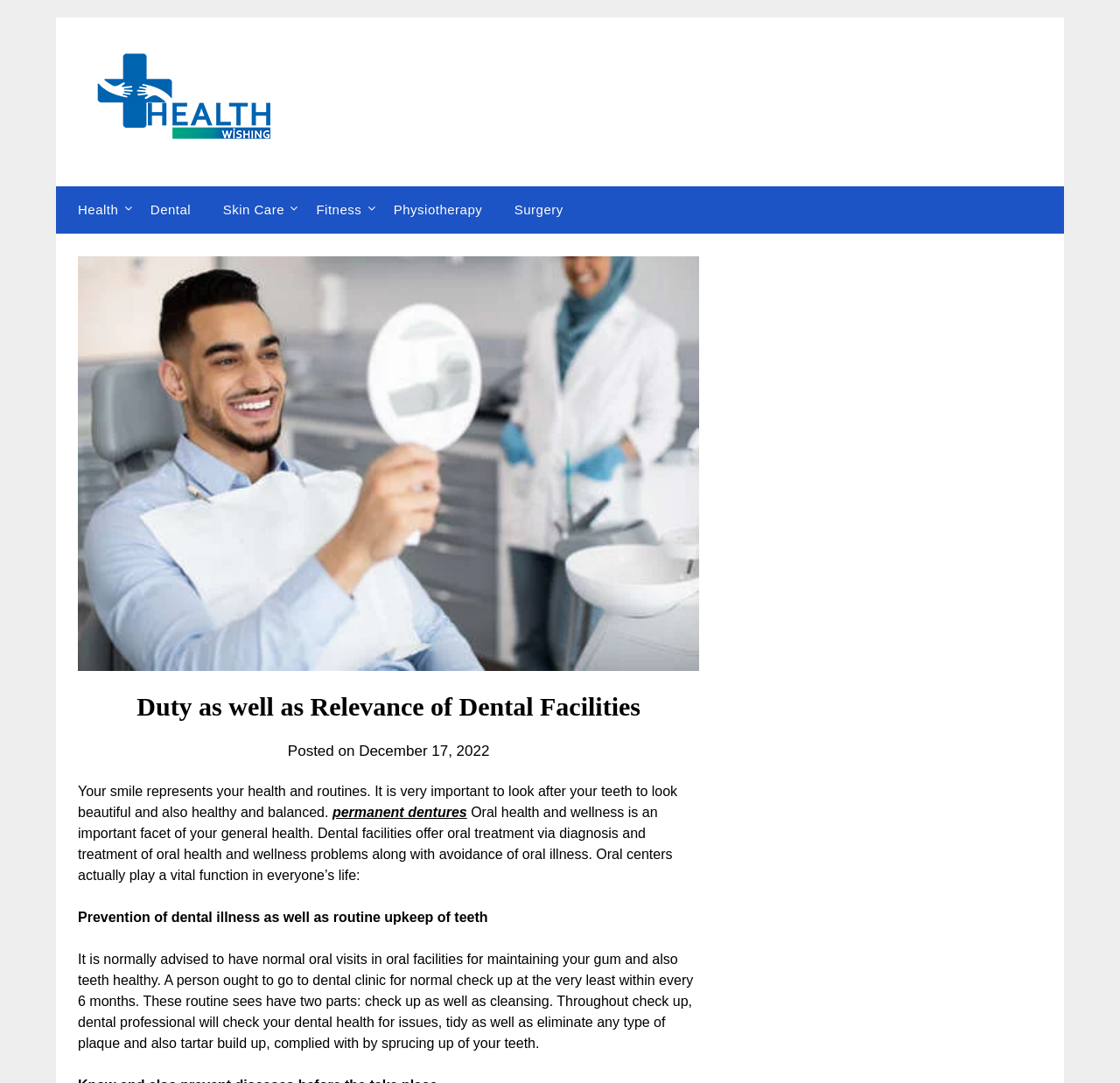What is included in a routine dental visit?
Kindly offer a comprehensive and detailed response to the question.

During a routine dental visit, the dental professional will check your dental health for issues, clean and remove any plaque and tartar build up, followed by sprucing up of your teeth. This is mentioned in the static text 'These routine sees have two parts: check up as well as cleansing. Throughout check up, dental professional will check your dental health for issues, tidy as well as eliminate any type of plaque and also tartar build up, complied with by sprucing up of your teeth.'